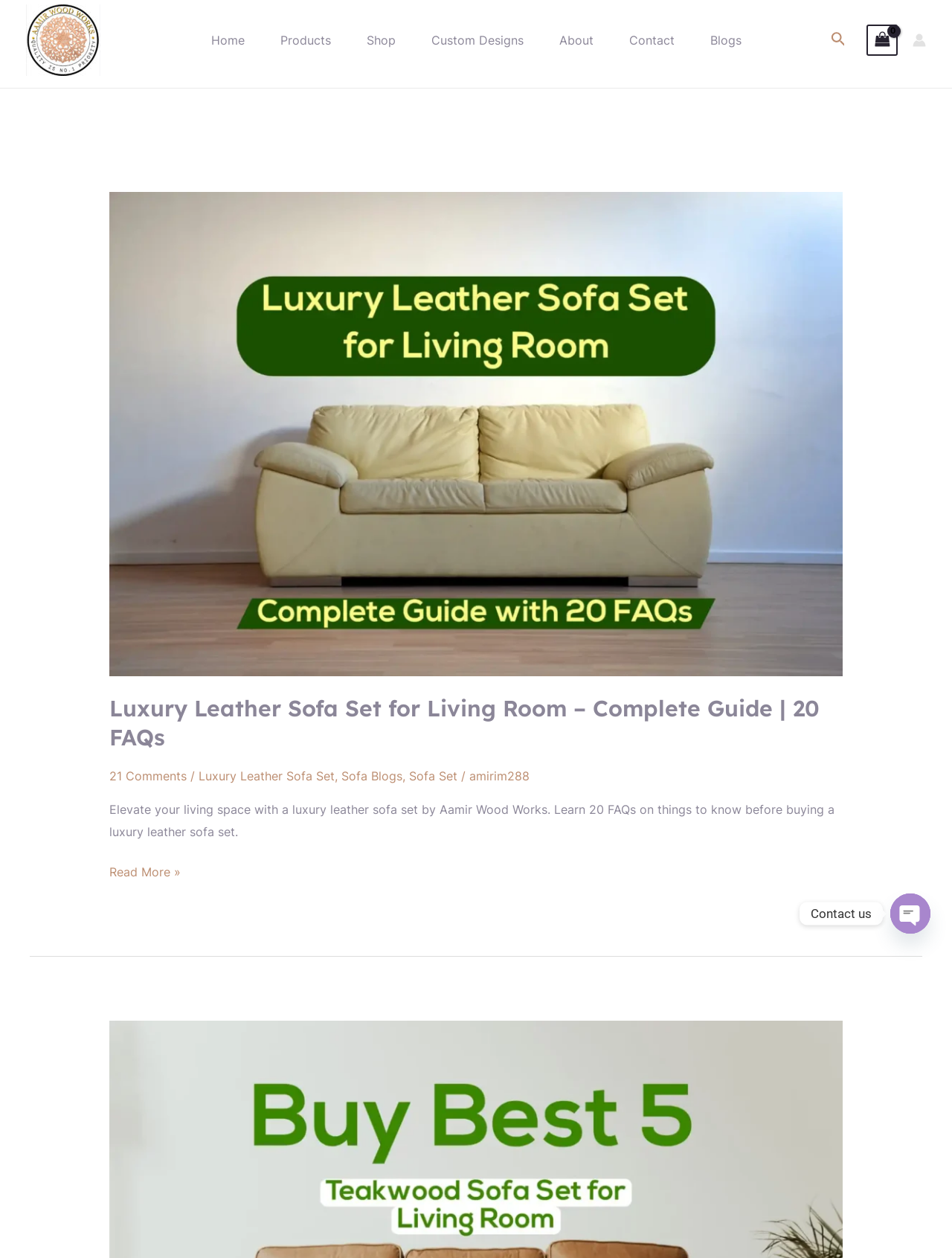Specify the bounding box coordinates of the area to click in order to follow the given instruction: "Click the 'Add to Basket' button."

None